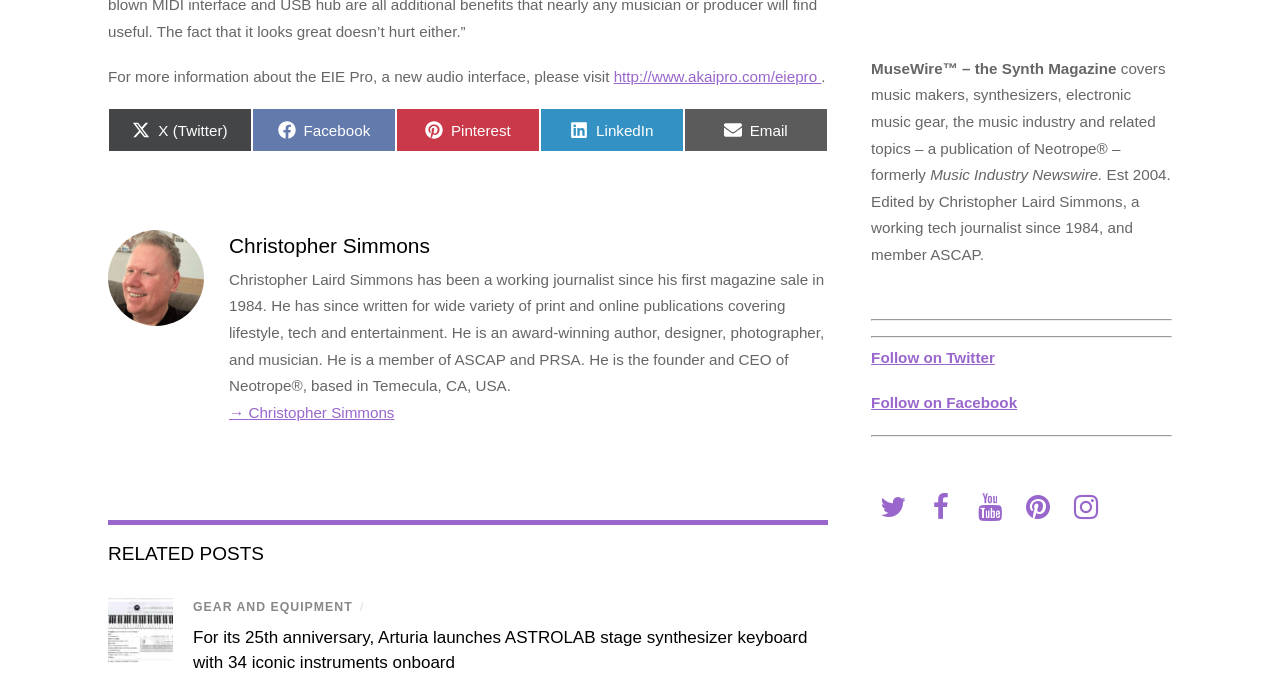Determine the bounding box coordinates of the element that should be clicked to execute the following command: "Read more about Christopher Simmons".

[0.179, 0.348, 0.336, 0.382]